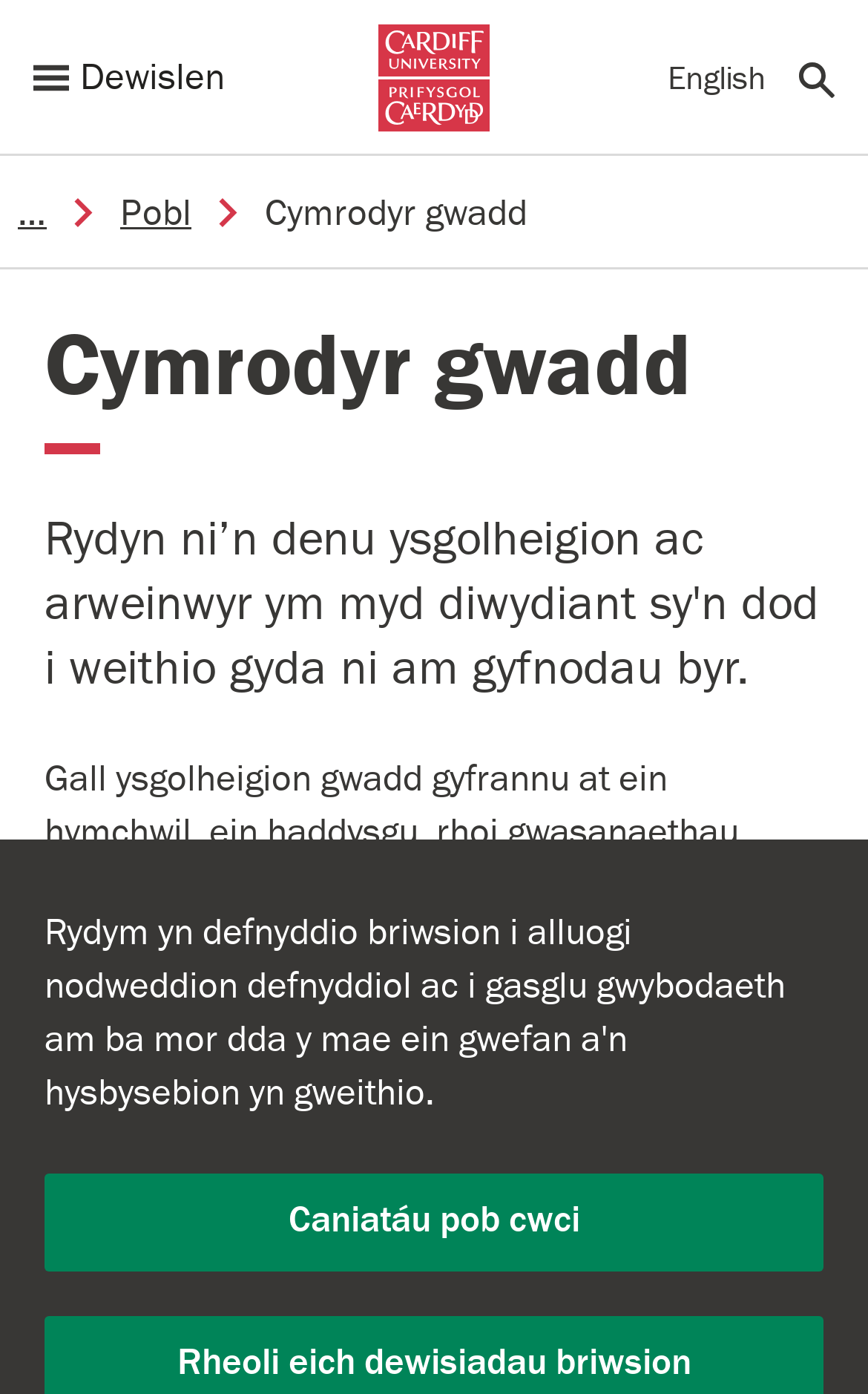Describe the entire webpage, focusing on both content and design.

The webpage is about honorary fellows at Cardiff University's School of Journalism, Media and Culture. At the top, there is a cookie notice with a link to allow all cookies. Below the cookie notice, there is a navigation menu with links to "Menu Dewislen" (Menu Selection), "Cardiff University logo", "Fersiwn Saesneg y dudalen hon" (English version of this page), and "Search". The menu selection link has a small menu icon next to it, and the Cardiff University logo is an image. The English version link has the text "English" next to it.

Further down, there is another navigation menu with links to "…" (ellipsis), "Pobl" (People), and a static text "Cymrodyr gwadd" (Honorary Fellows). Below this menu, there is a heading "Cymrodyr gwadd" (Honorary Fellows) and a paragraph of text describing how honorary fellows can contribute to the university's research, teaching, and services, as well as share their expertise in developing the university's degree programs or their own research.

Finally, there is a heading "Cymrodyr gwadd sy’n ymweld ar hyn o bryd" (Honorary Fellows who are currently visiting) at the bottom of the page.